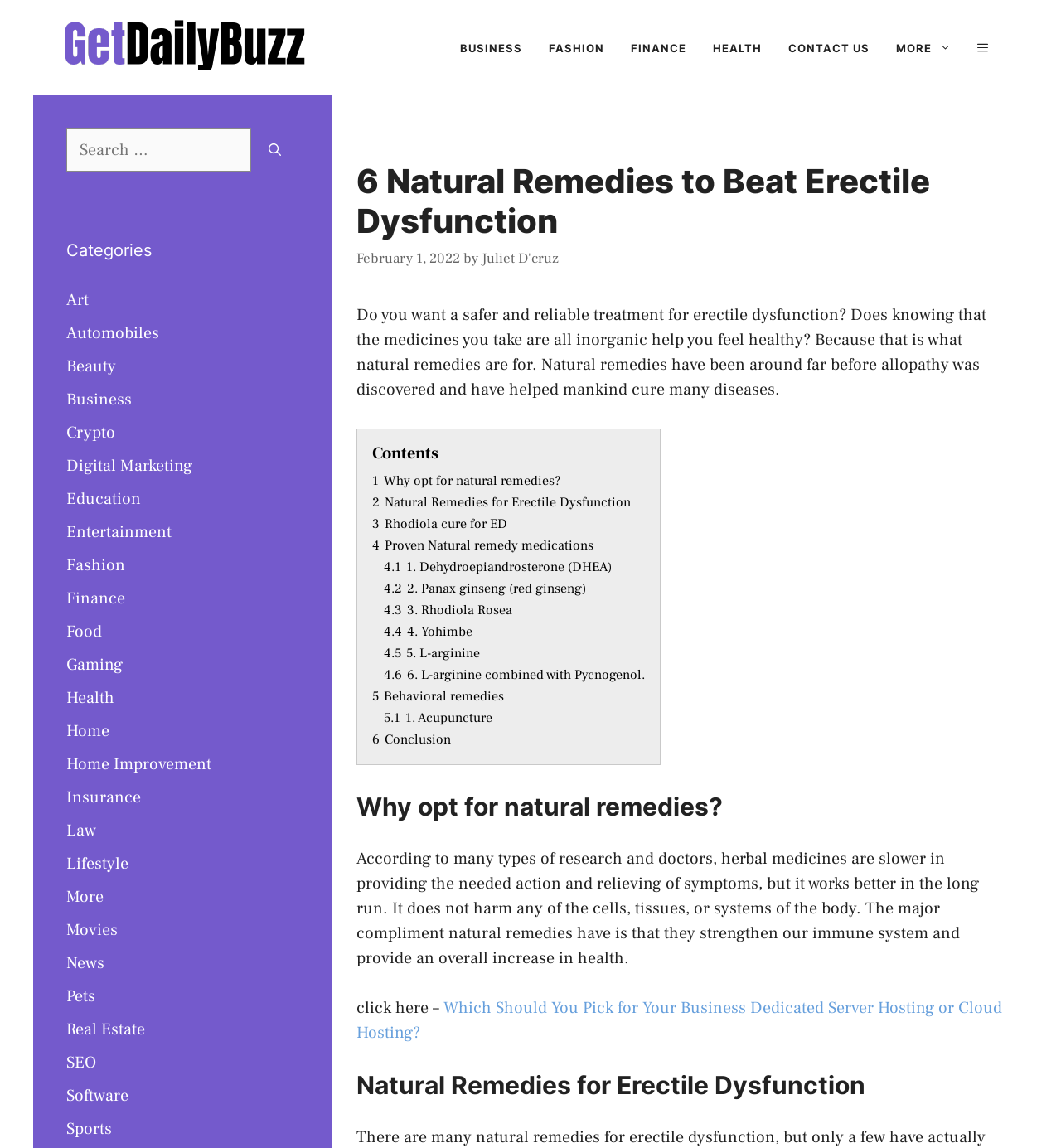Locate the bounding box coordinates of the element to click to perform the following action: 'Search for something'. The coordinates should be given as four float values between 0 and 1, in the form of [left, top, right, bottom].

[0.062, 0.112, 0.237, 0.149]